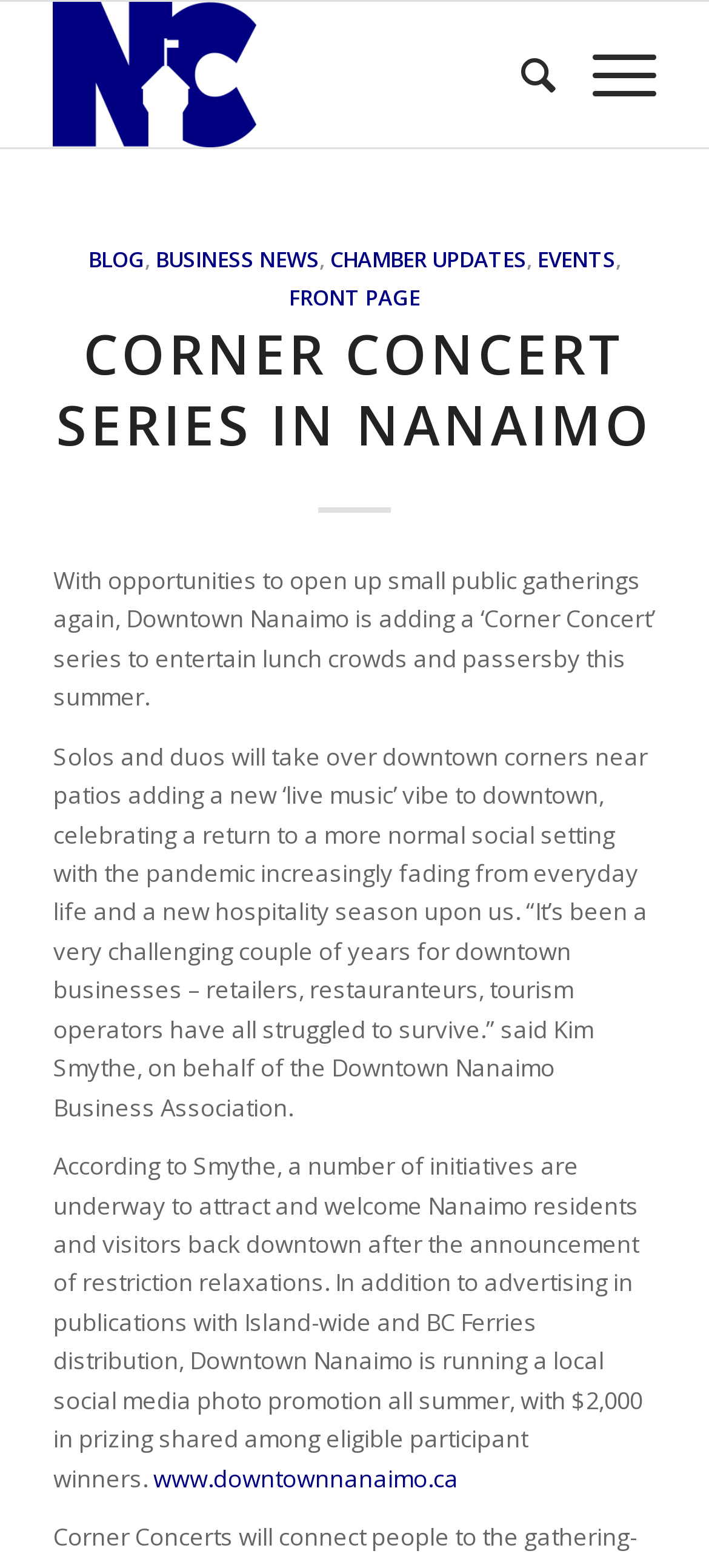Determine the bounding box coordinates of the clickable region to follow the instruction: "Visit the Downtown Nanaimo website".

[0.216, 0.932, 0.647, 0.953]